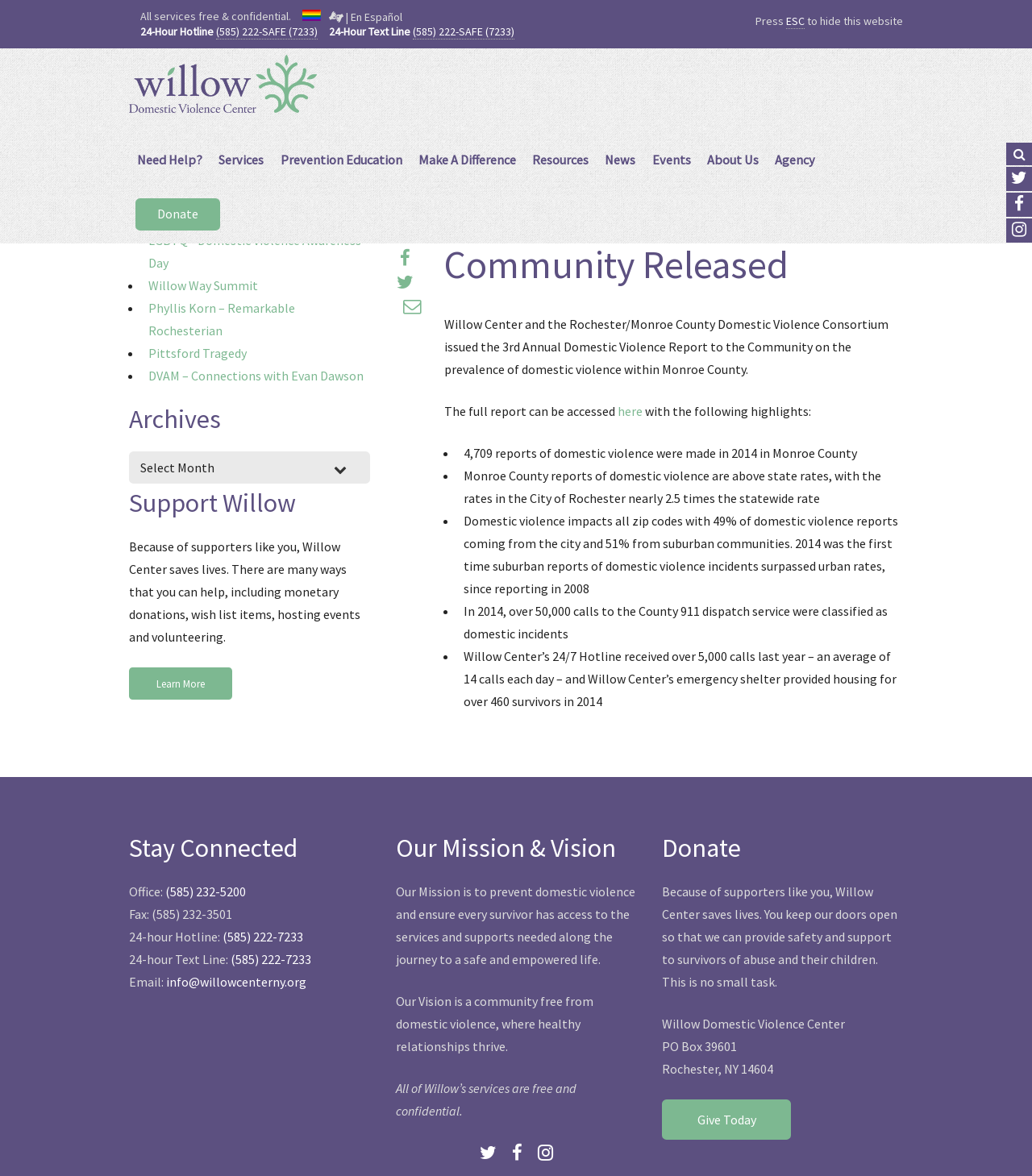What is the purpose of the Willow Center's 24/7 Hotline?
Based on the image, provide your answer in one word or phrase.

To provide support to survivors of abuse and their children